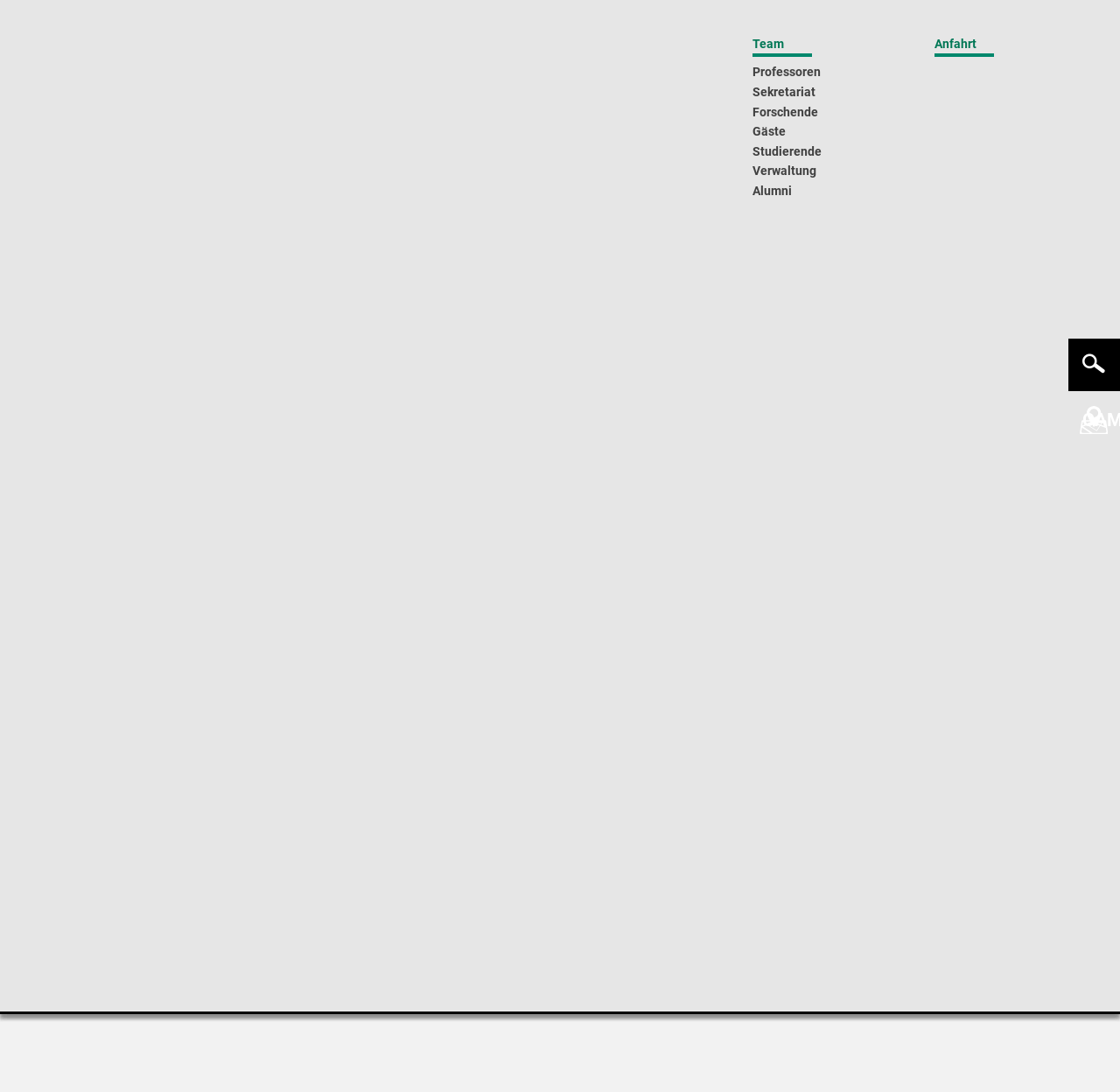Please specify the coordinates of the bounding box for the element that should be clicked to carry out this instruction: "Explore the Presidential Panorama". The coordinates must be four float numbers between 0 and 1, formatted as [left, top, right, bottom].

None